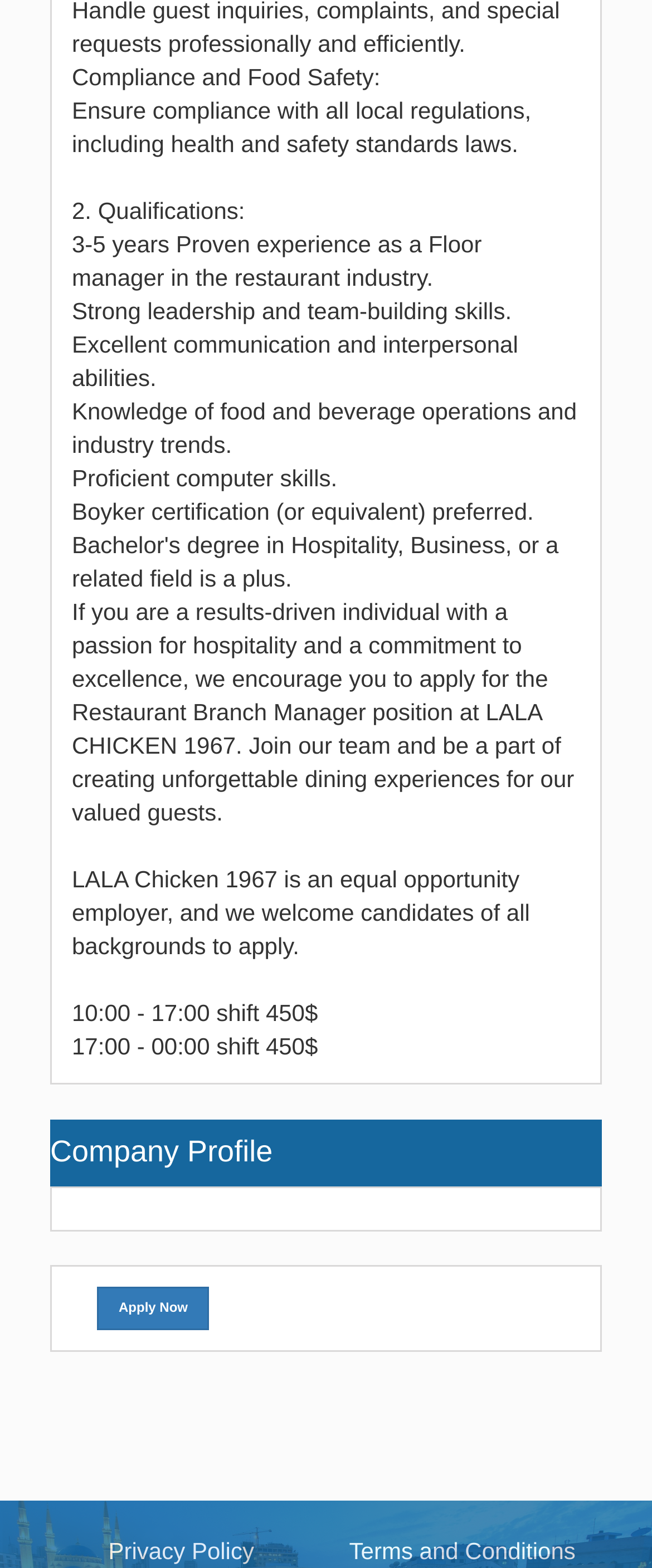Provide your answer in a single word or phrase: 
What is the company name mentioned in the webpage?

LALA CHICKEN 1967